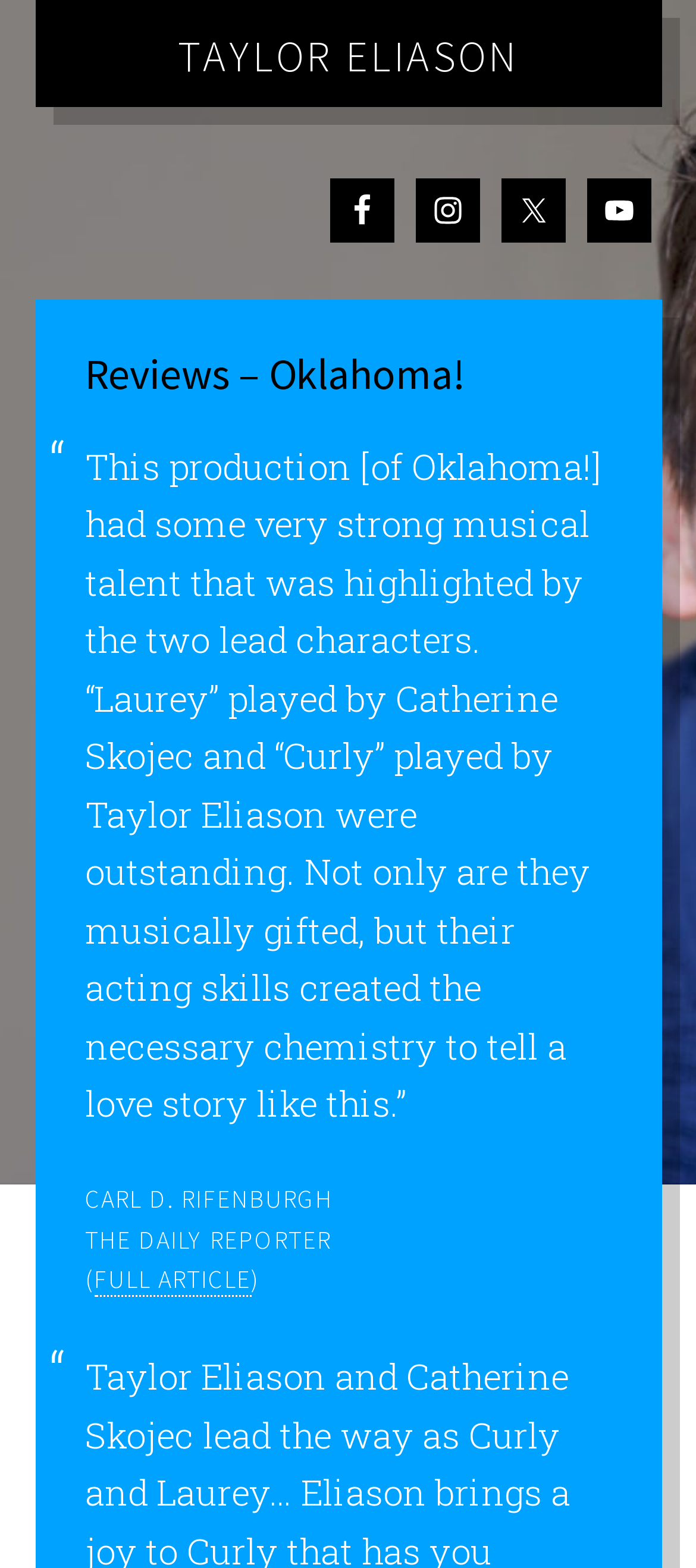What is the name of the publication that wrote the review?
Kindly offer a comprehensive and detailed response to the question.

I looked at the review section and found the publication name 'THE DAILY REPORTER' mentioned below the reviewer's name 'CARL D. RIFENBURGH'.